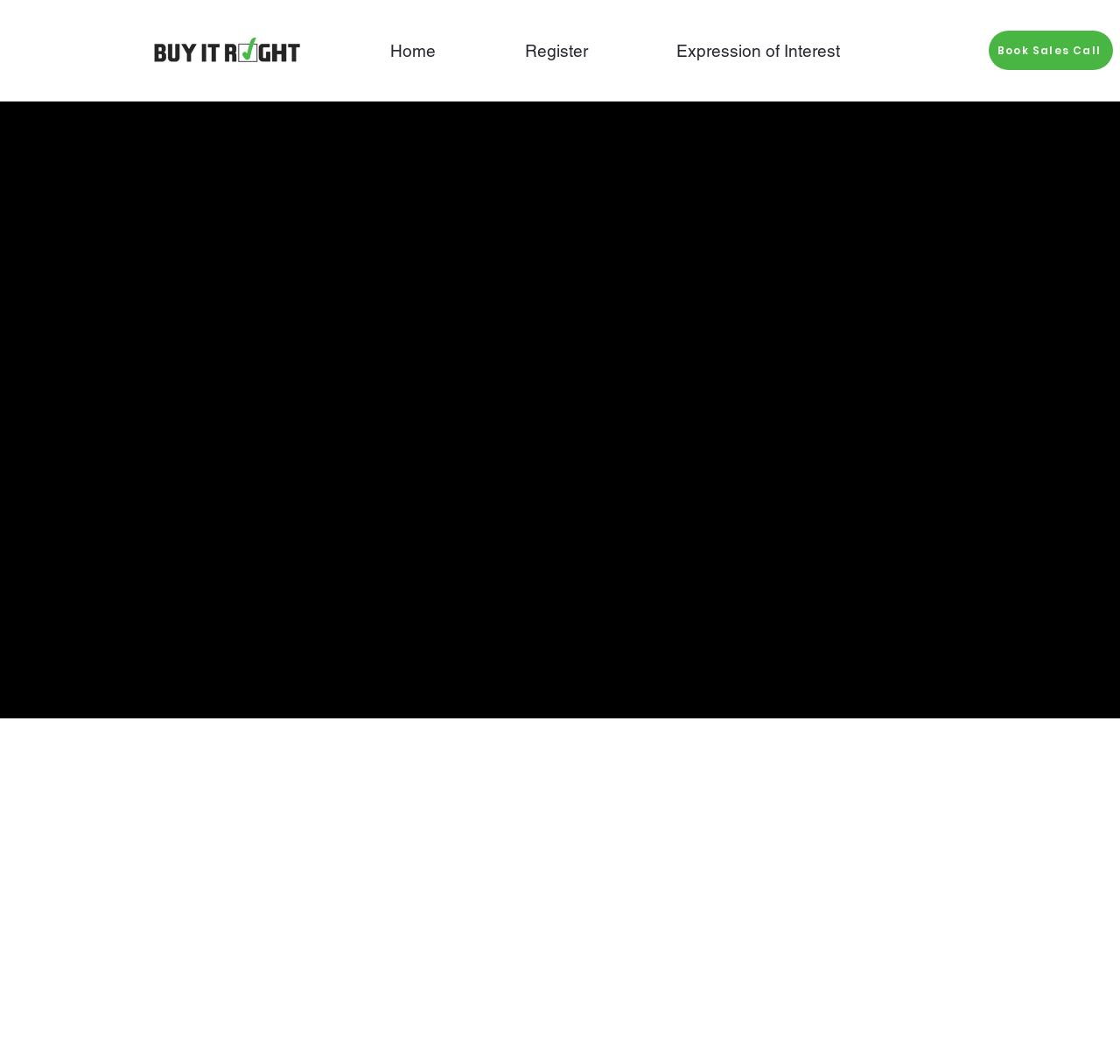What is the purpose of the 'Book Sales Call' link?
Give a one-word or short-phrase answer derived from the screenshot.

To book a sales call